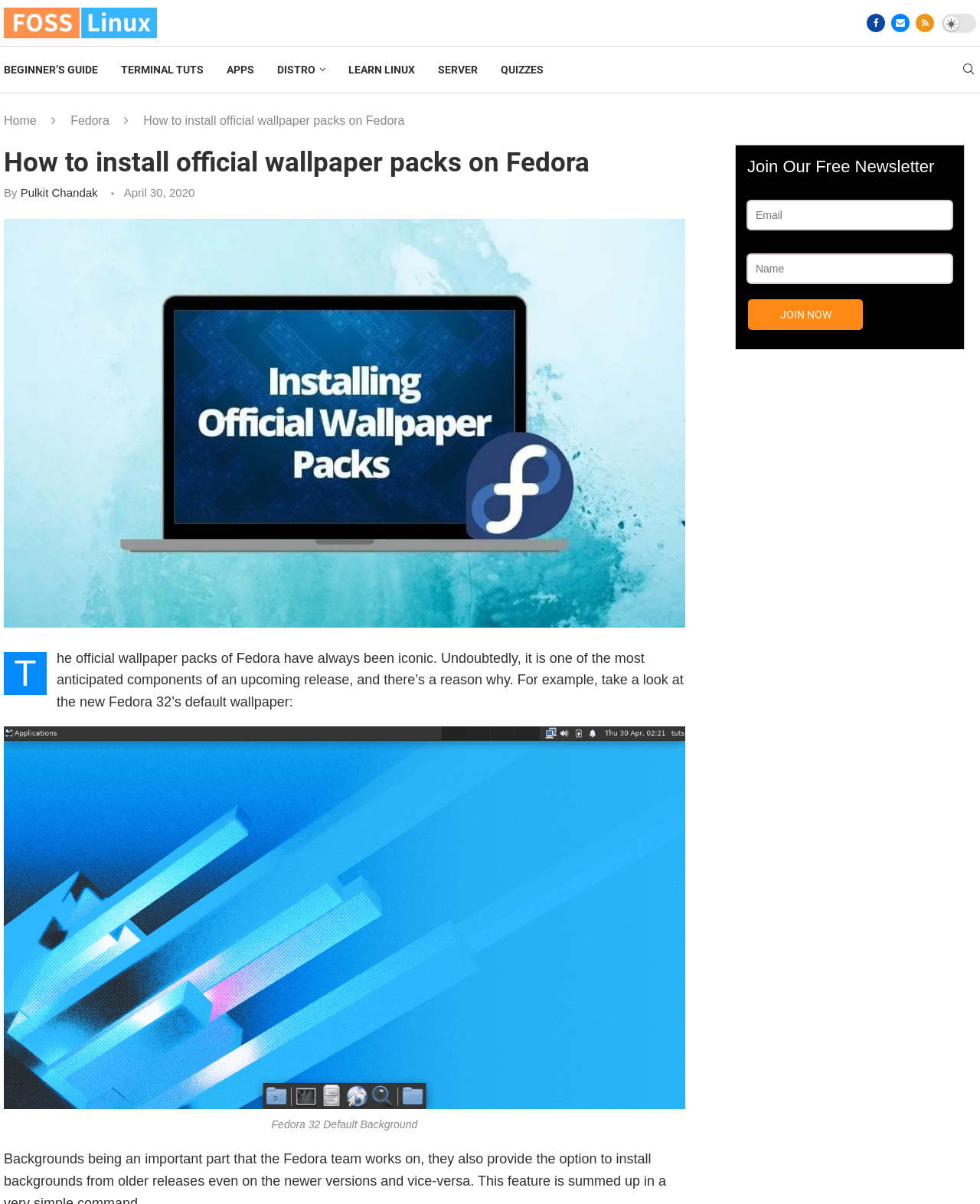Carefully examine the image and provide an in-depth answer to the question: What is the purpose of the newsletter section?

I inferred the purpose by looking at the section on the right side of the webpage, which has a heading 'Join Our Free Newsletter' and input fields for email and name, indicating that it is a section for users to join the newsletter.